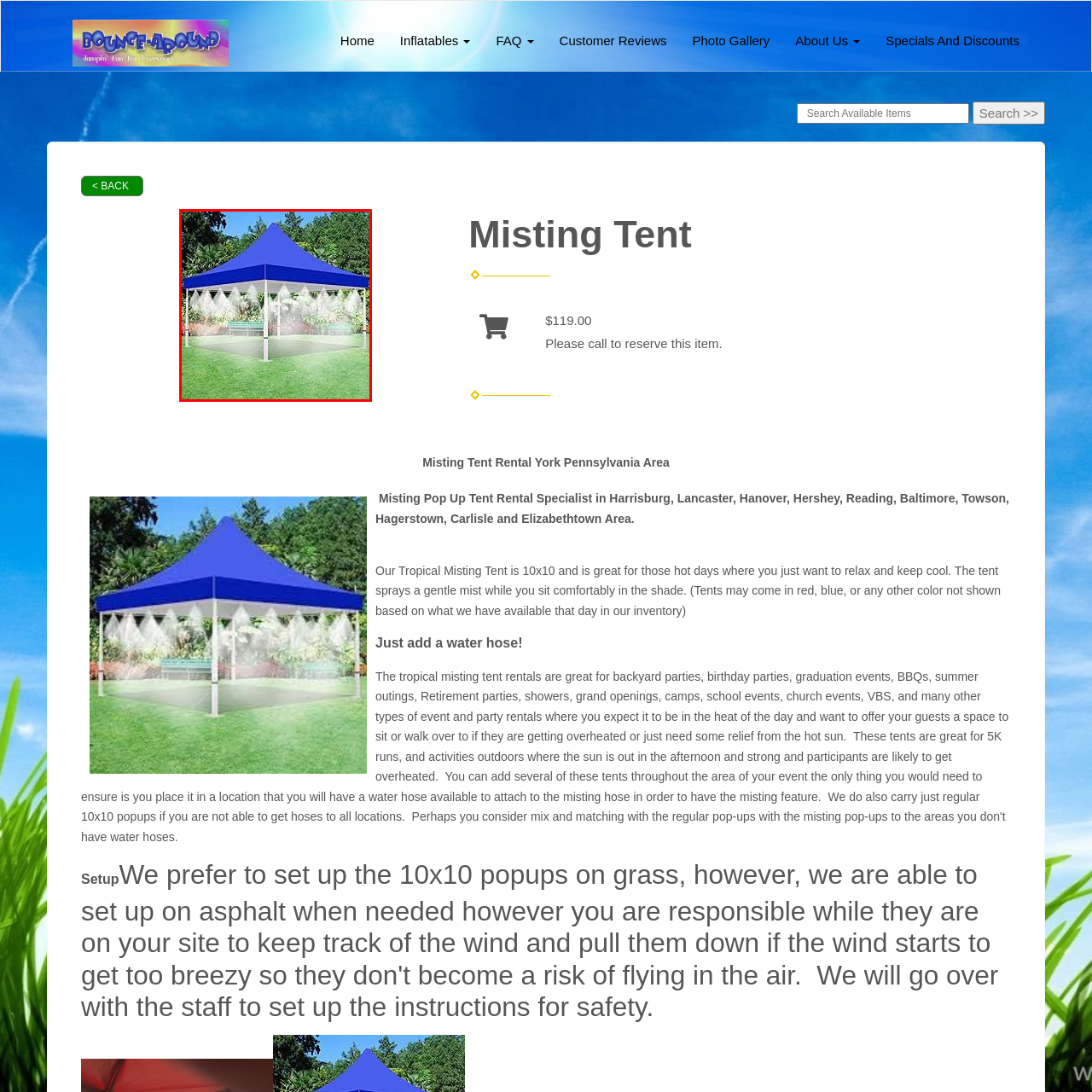What type of events is the tent ideal for?
Focus on the image inside the red bounding box and offer a thorough and detailed answer to the question.

The caption states that the tent is 'particularly useful for events such as parties or festivals', which directly answers the question.